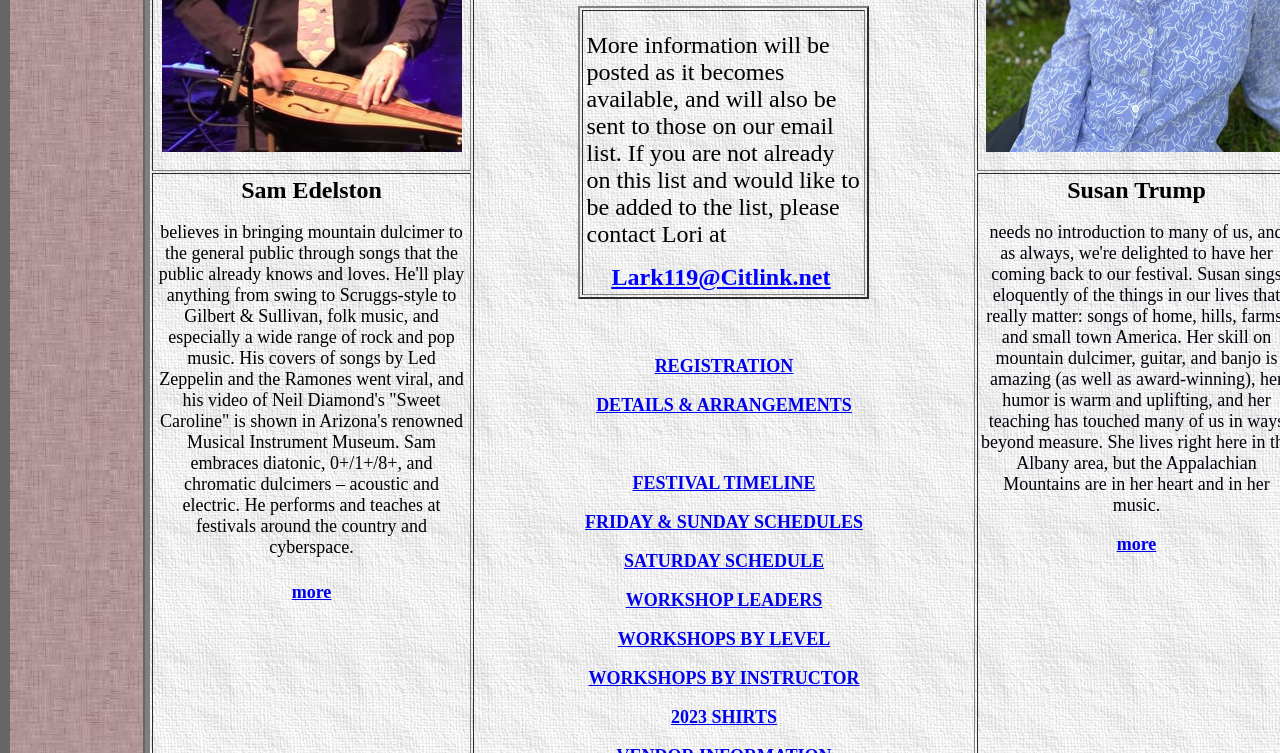Provide the bounding box coordinates of the UI element this sentence describes: "FESTIVAL TIMELINE".

[0.494, 0.629, 0.637, 0.655]